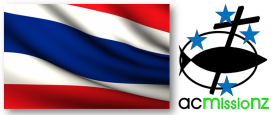Elaborate on all the elements present in the image.

The image features the vibrant flag of Thailand, characterized by its horizontal stripes of red, white, and blue, symbolizing the nation’s identity and heritage. Adjacent to the flag is the logo of acmissionNZ, which depicts a stylized fish and a cross surrounded by five blue stars. This logo represents the mission's commitment to Christian outreach and support in Thailand, indicating the organization's active engagement in community service and spiritual development in the region. The combination of the national flag and the organization’s logo reflects a partnership aimed at fostering connections and promoting goodwill in Thailand through their missions.